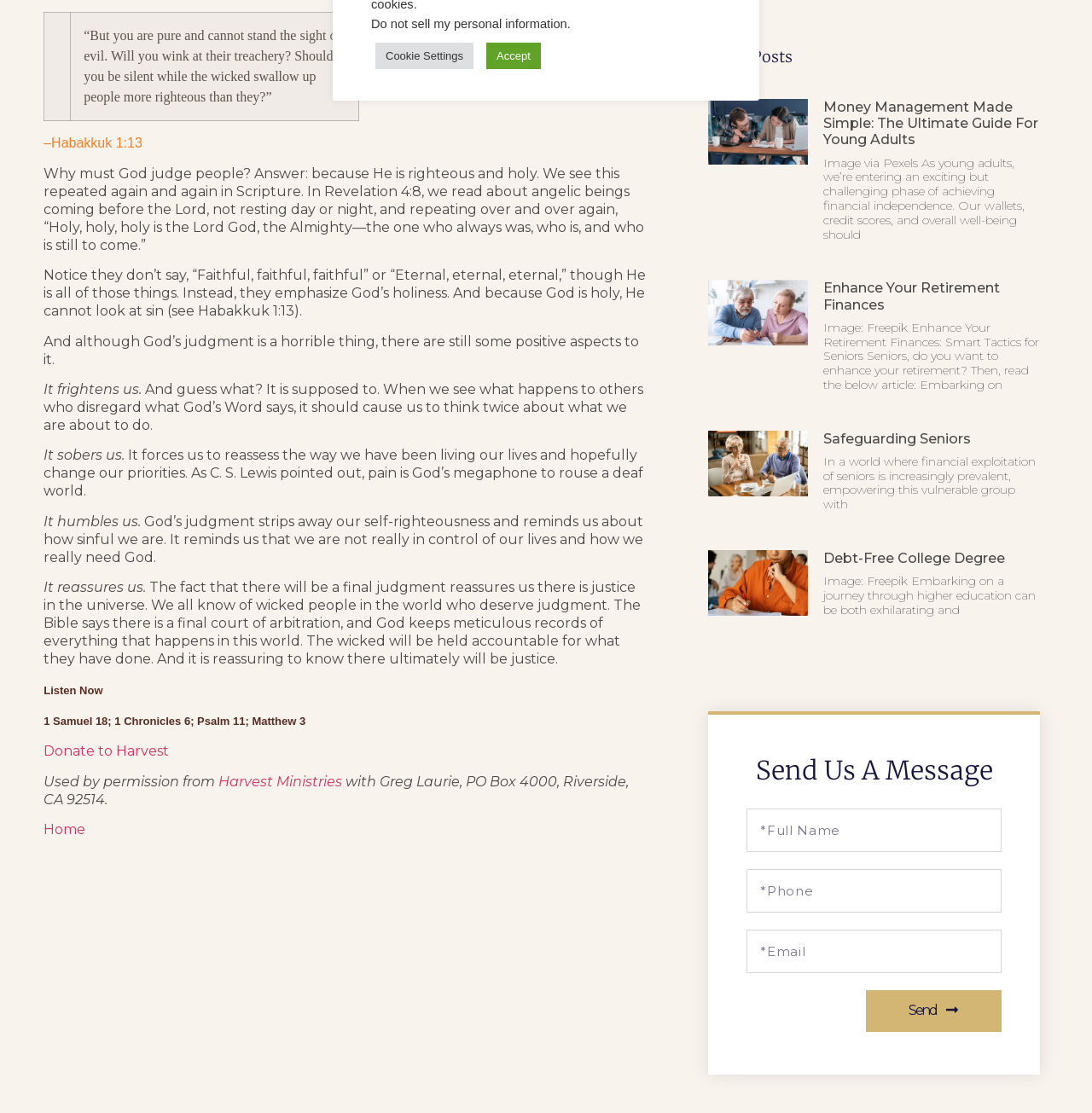Locate the bounding box of the user interface element based on this description: "parent_node: Enhance Your Retirement Finances".

[0.649, 0.252, 0.74, 0.36]